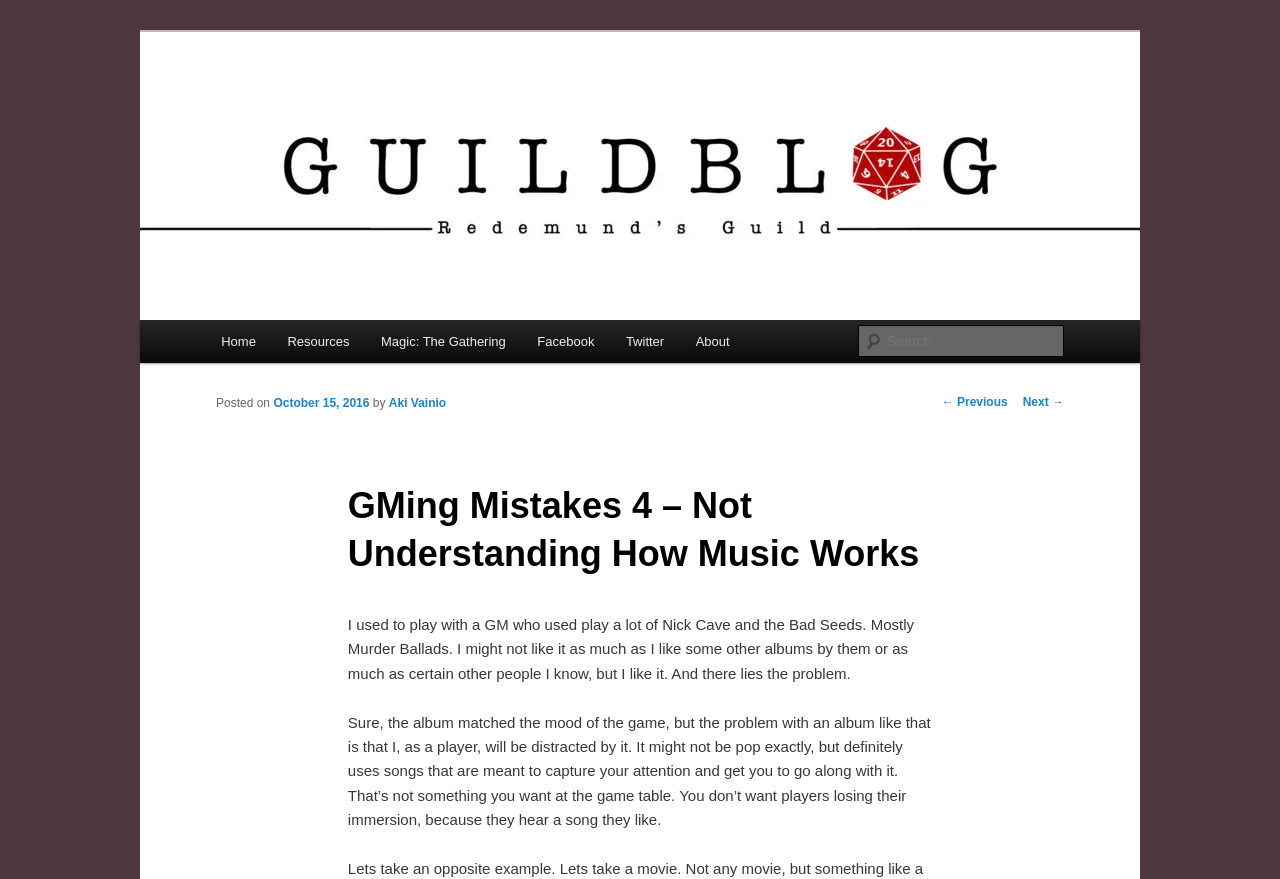What type of music is mentioned in the post?
Look at the image and answer the question using a single word or phrase.

Nick Cave and the Bad Seeds